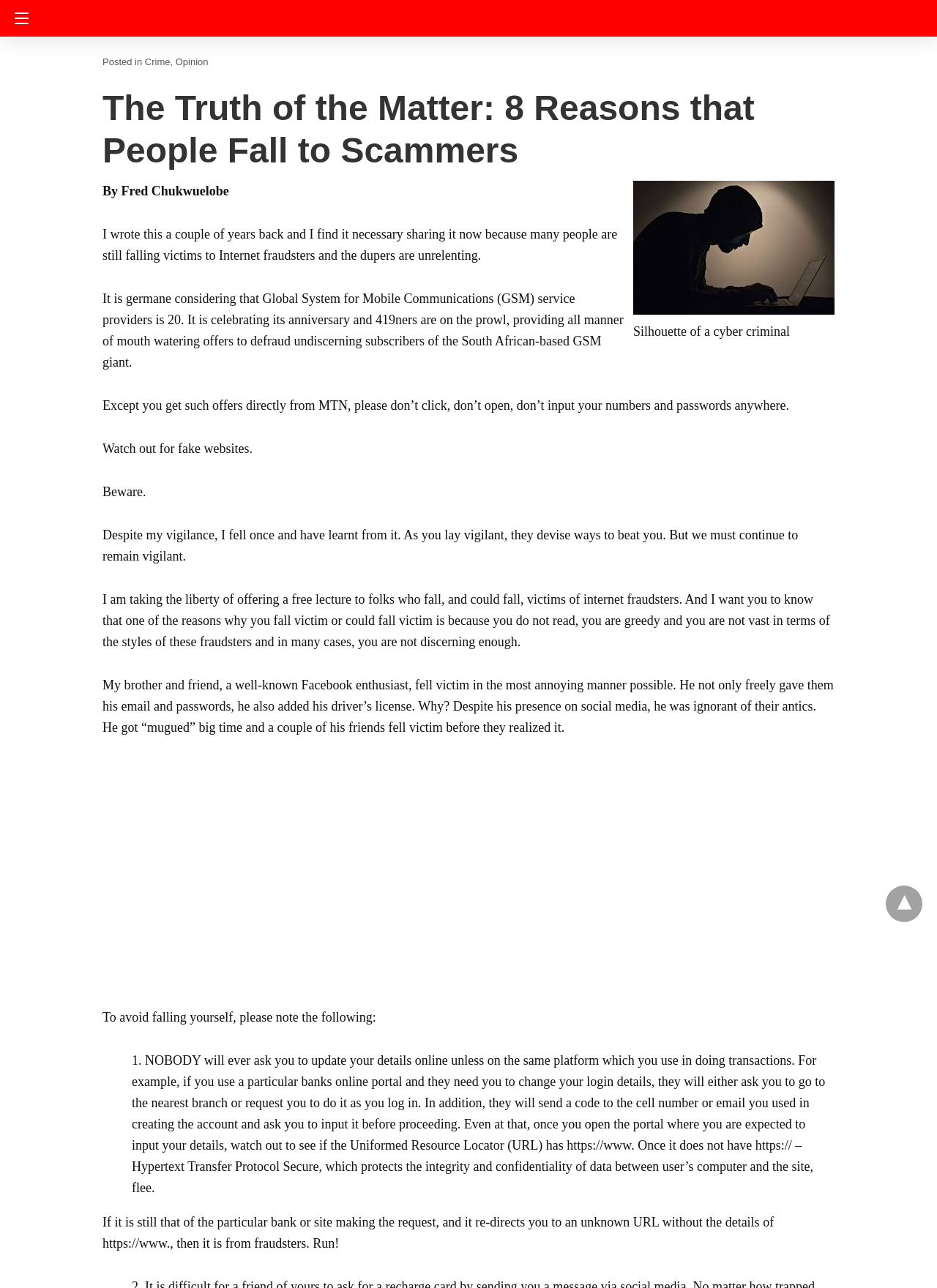Highlight the bounding box of the UI element that corresponds to this description: "aria-label="Navigation"".

[0.0, 0.0, 0.038, 0.028]